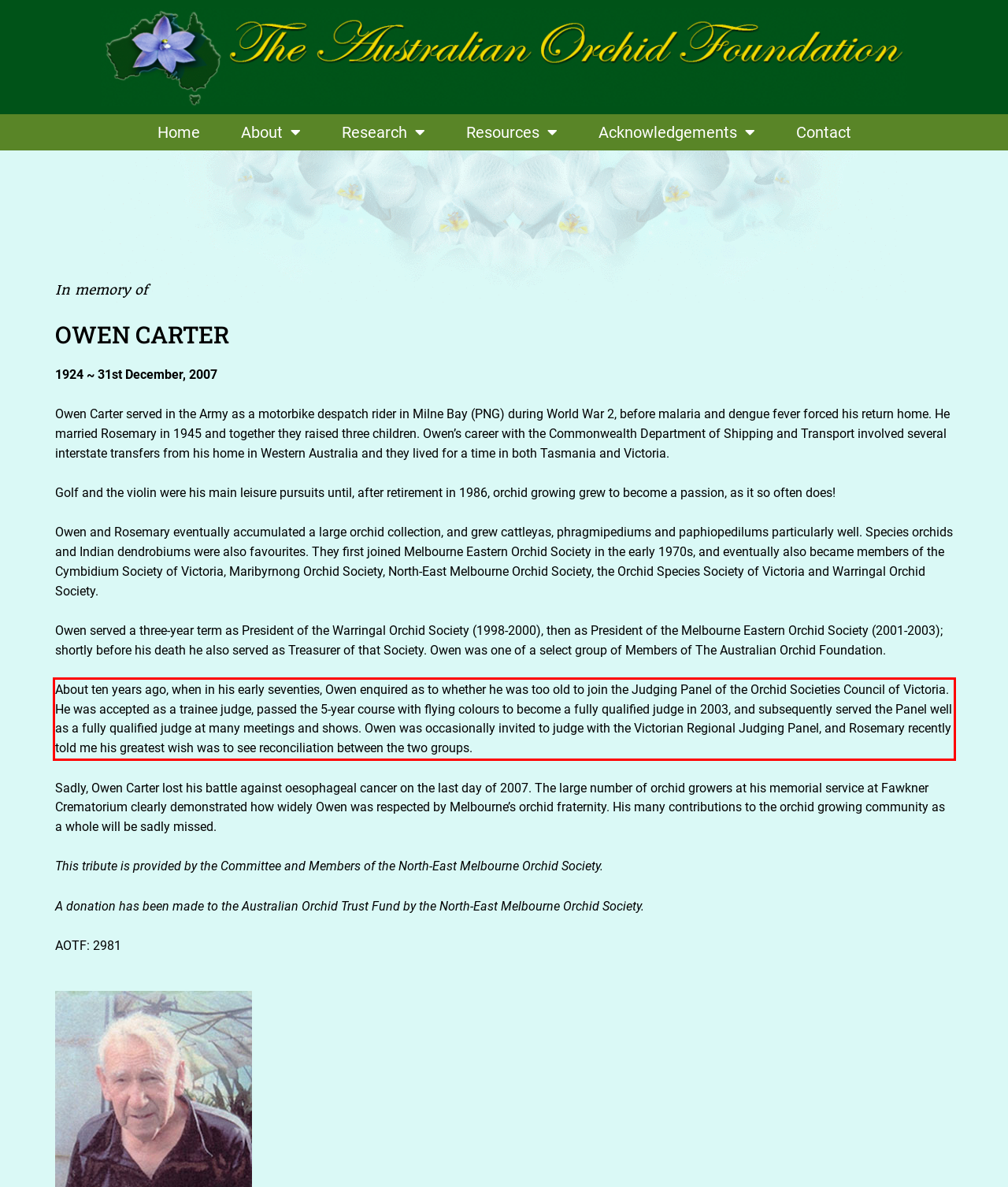Your task is to recognize and extract the text content from the UI element enclosed in the red bounding box on the webpage screenshot.

About ten years ago, when in his early seventies, Owen enquired as to whether he was too old to join the Judging Panel of the Orchid Societies Council of Victoria. He was accepted as a trainee judge, passed the 5-year course with flying colours to become a fully qualified judge in 2003, and subsequently served the Panel well as a fully qualified judge at many meetings and shows. Owen was occasionally invited to judge with the Victorian Regional Judging Panel, and Rosemary recently told me his greatest wish was to see reconciliation between the two groups.